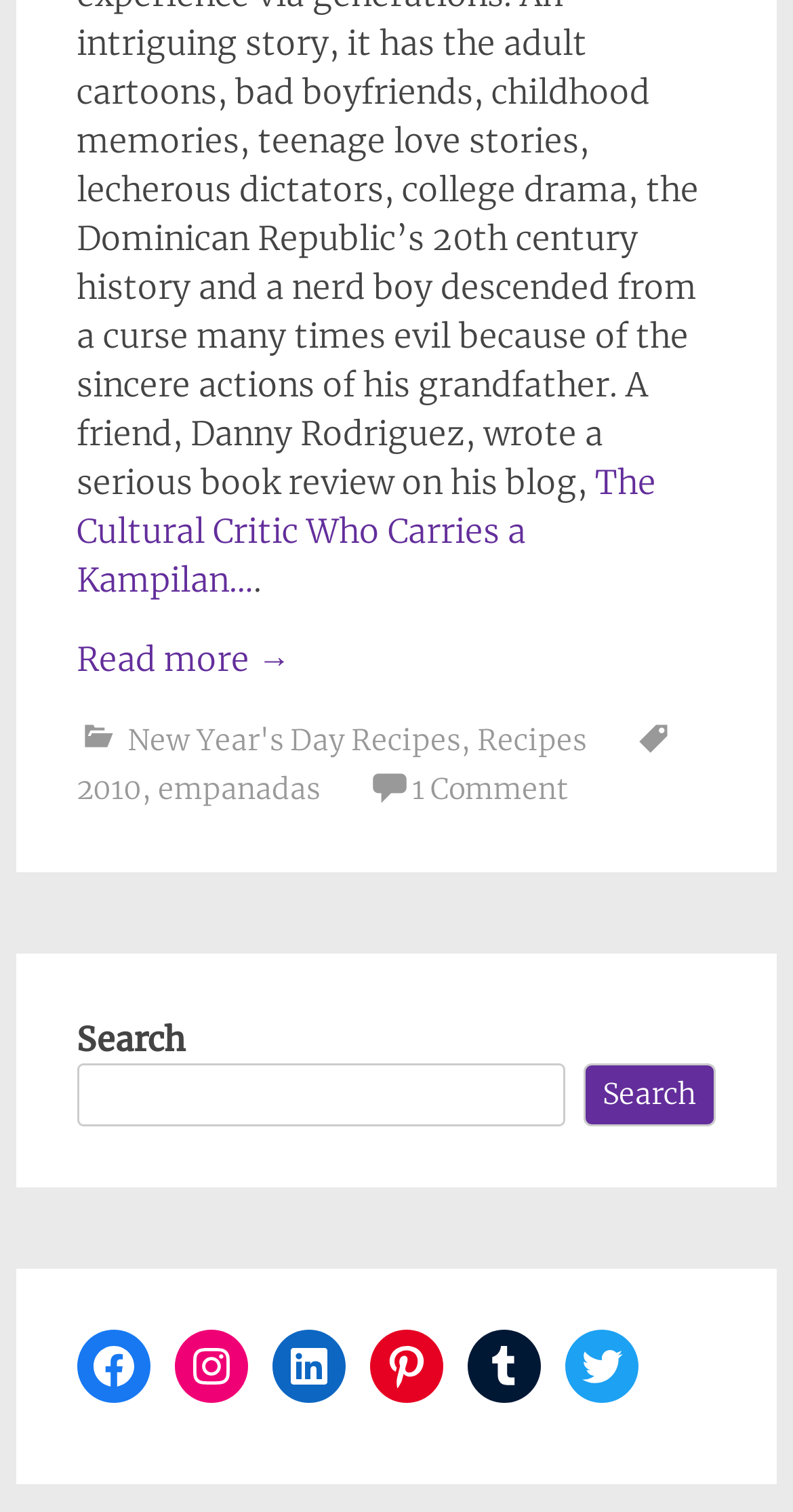Locate the bounding box coordinates of the element that should be clicked to fulfill the instruction: "Visit the Facebook page".

[0.097, 0.879, 0.189, 0.927]